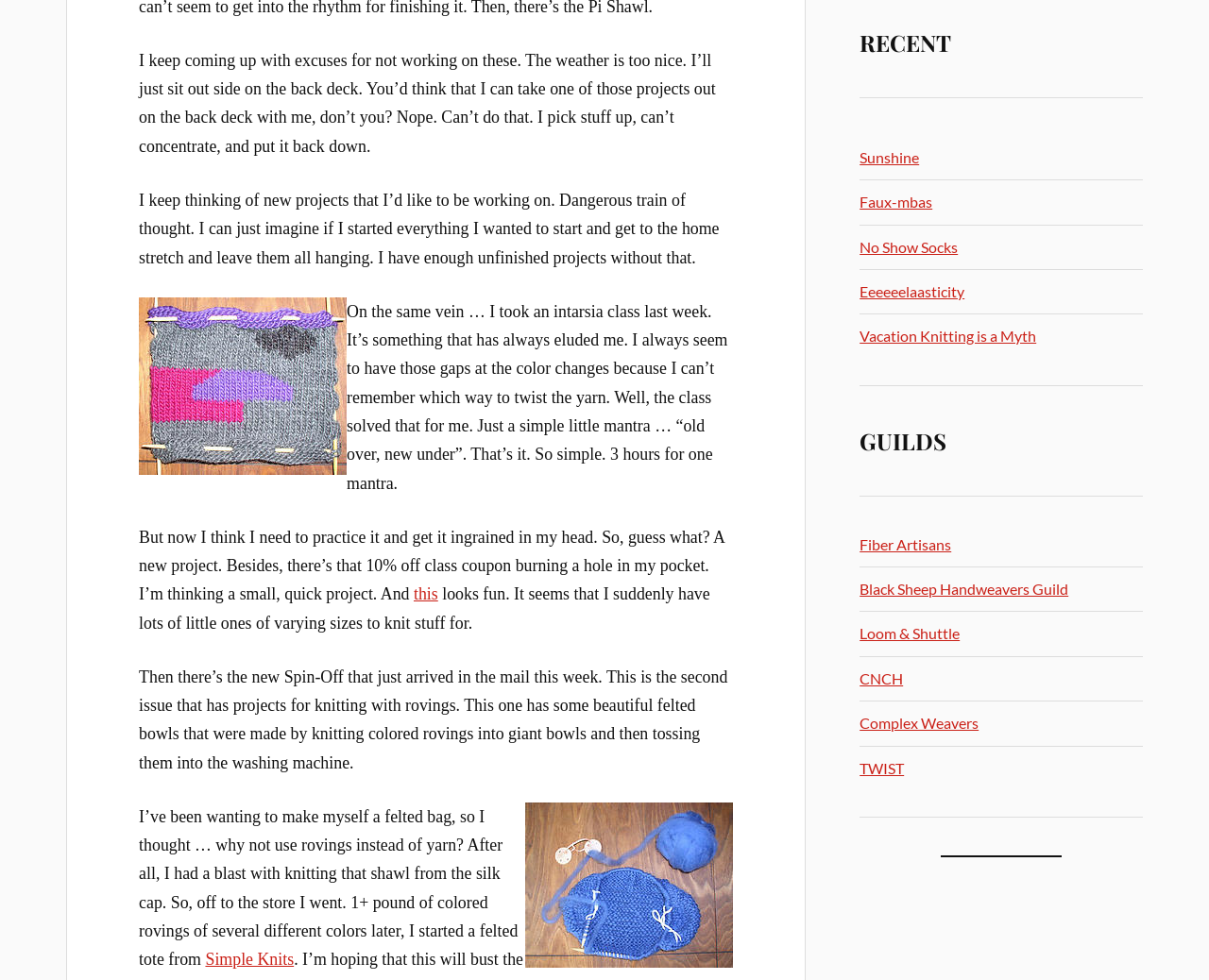From the screenshot, find the bounding box of the UI element matching this description: "Black Sheep Handweavers Guild". Supply the bounding box coordinates in the form [left, top, right, bottom], each a float between 0 and 1.

[0.711, 0.592, 0.884, 0.61]